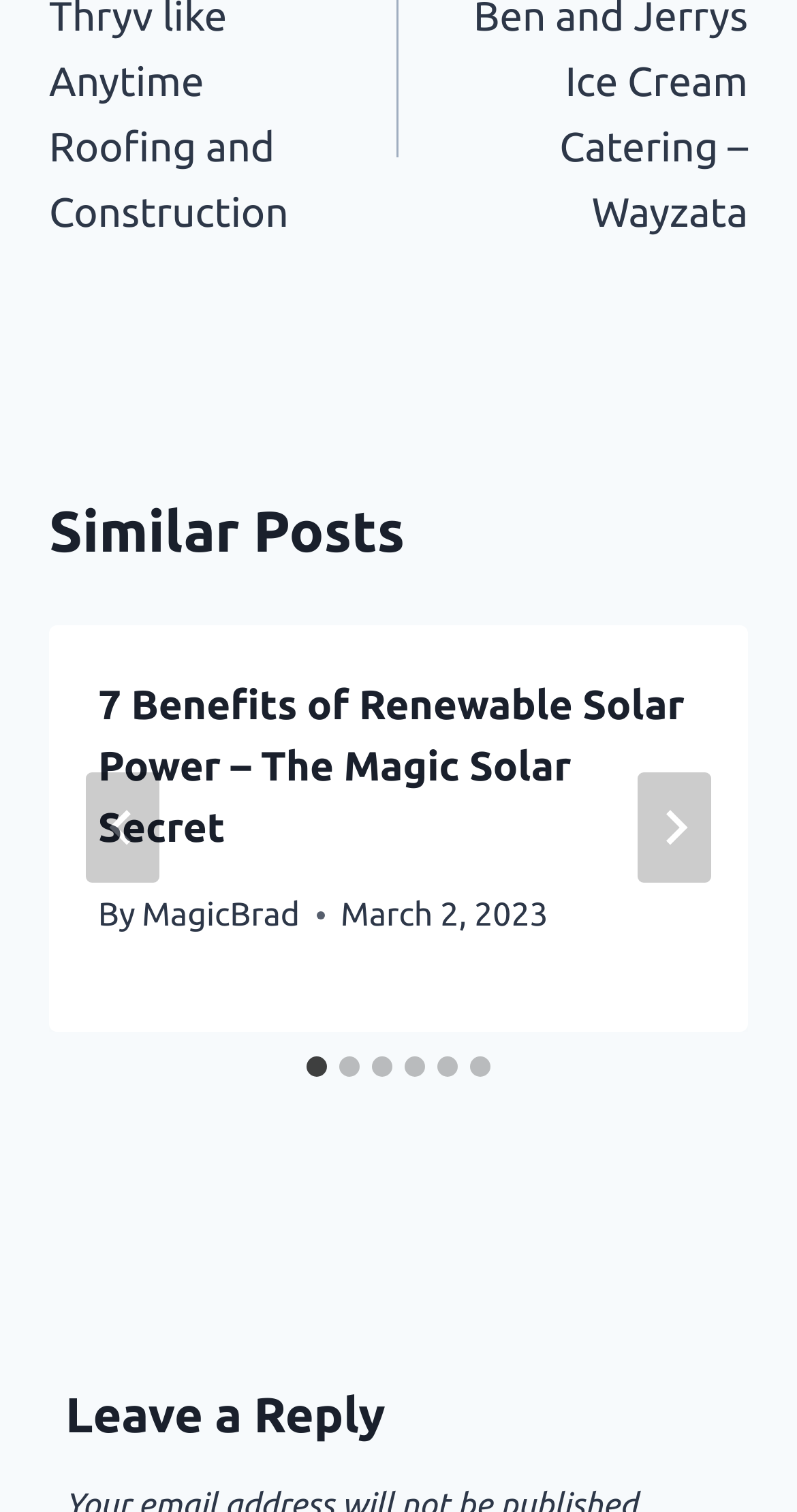Identify the bounding box coordinates of the element to click to follow this instruction: 'Leave a reply'. Ensure the coordinates are four float values between 0 and 1, provided as [left, top, right, bottom].

[0.082, 0.912, 0.918, 0.961]